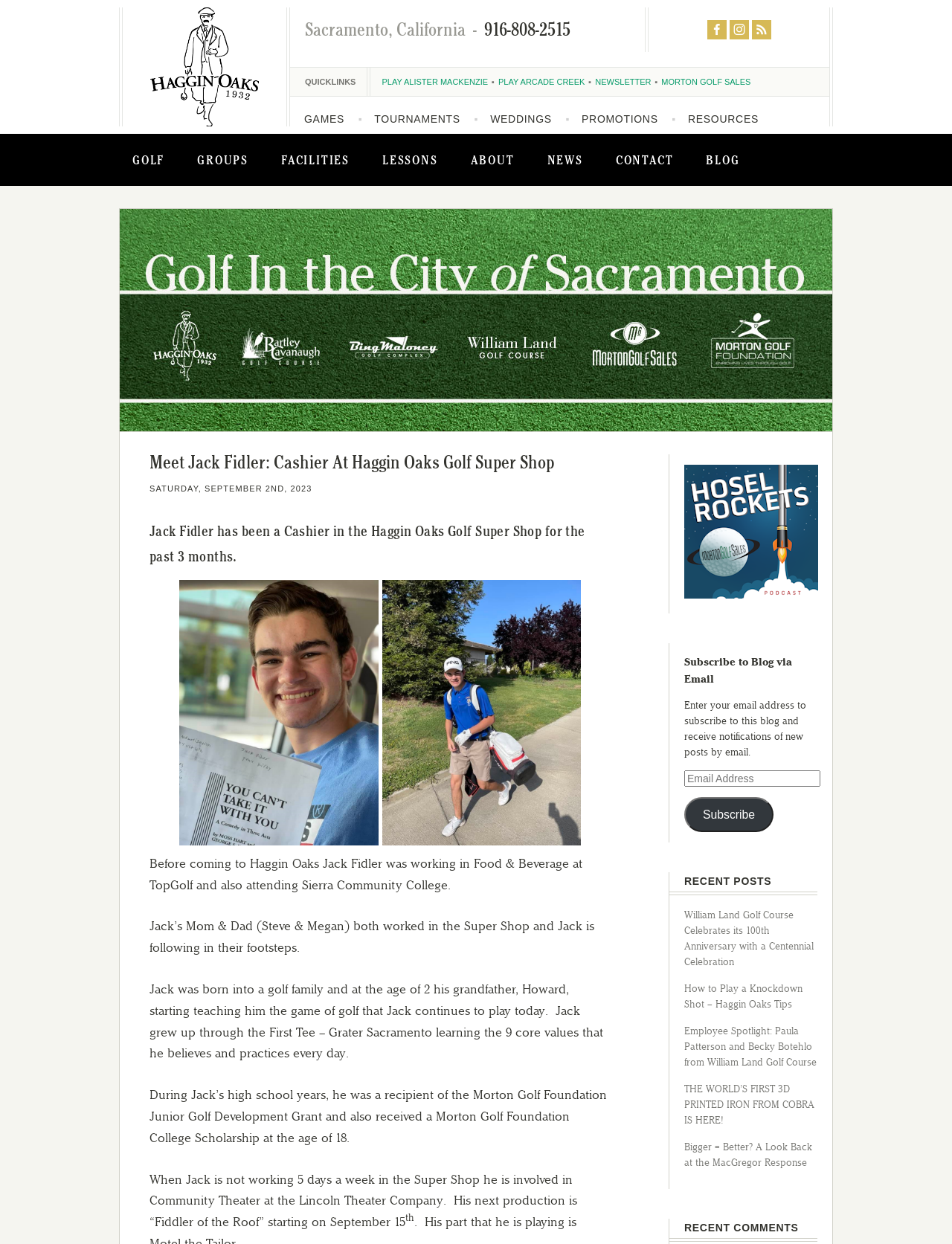How many months has Jack Fidler been working at Haggin Oaks Golf Super Shop?
Using the information presented in the image, please offer a detailed response to the question.

The webpage states that Jack Fidler has been a Cashier in the Haggin Oaks Golf Super Shop for the past 3 months.